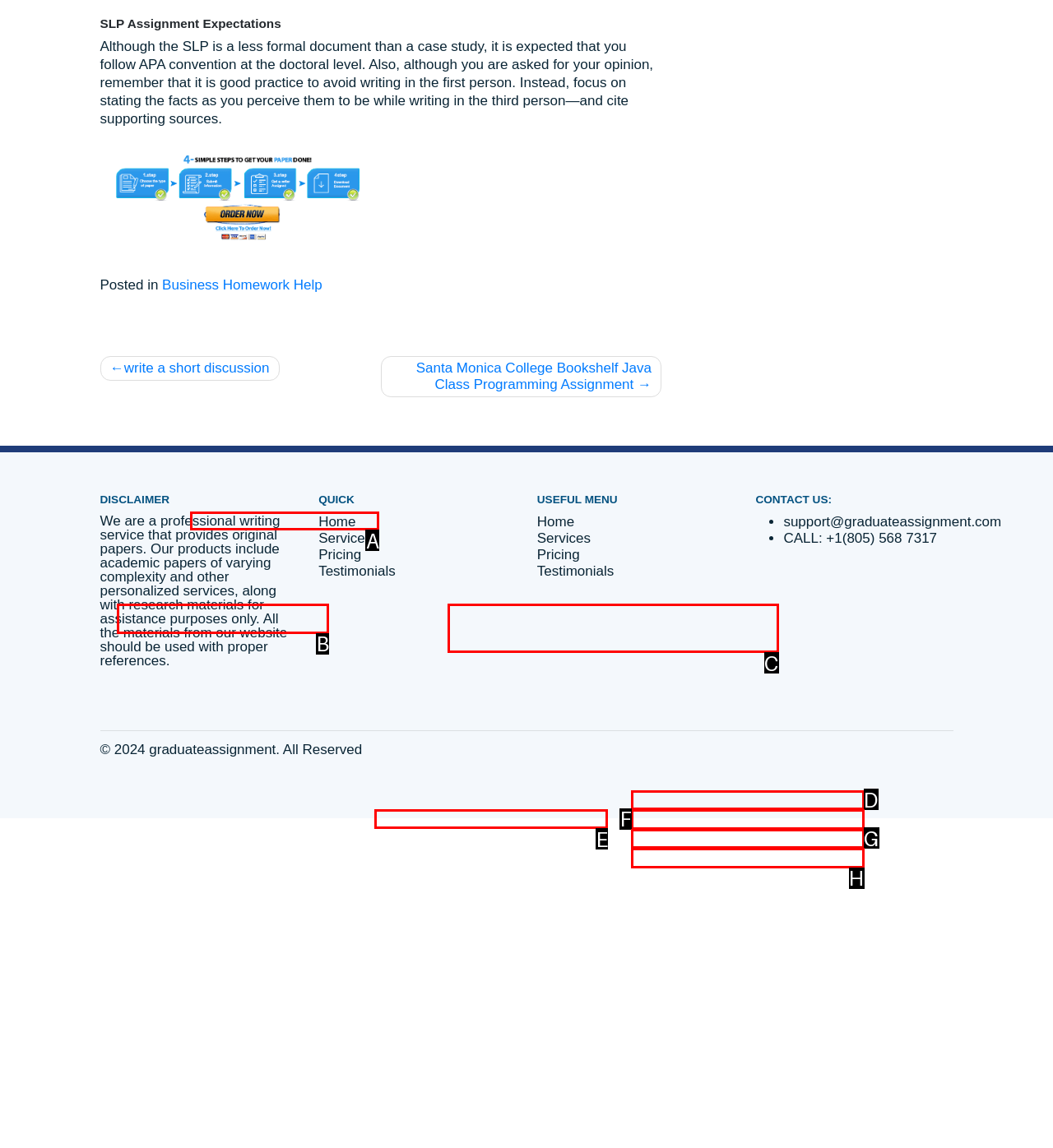Select the appropriate HTML element to click on to finish the task: Click on 'Services'.
Answer with the letter corresponding to the selected option.

E